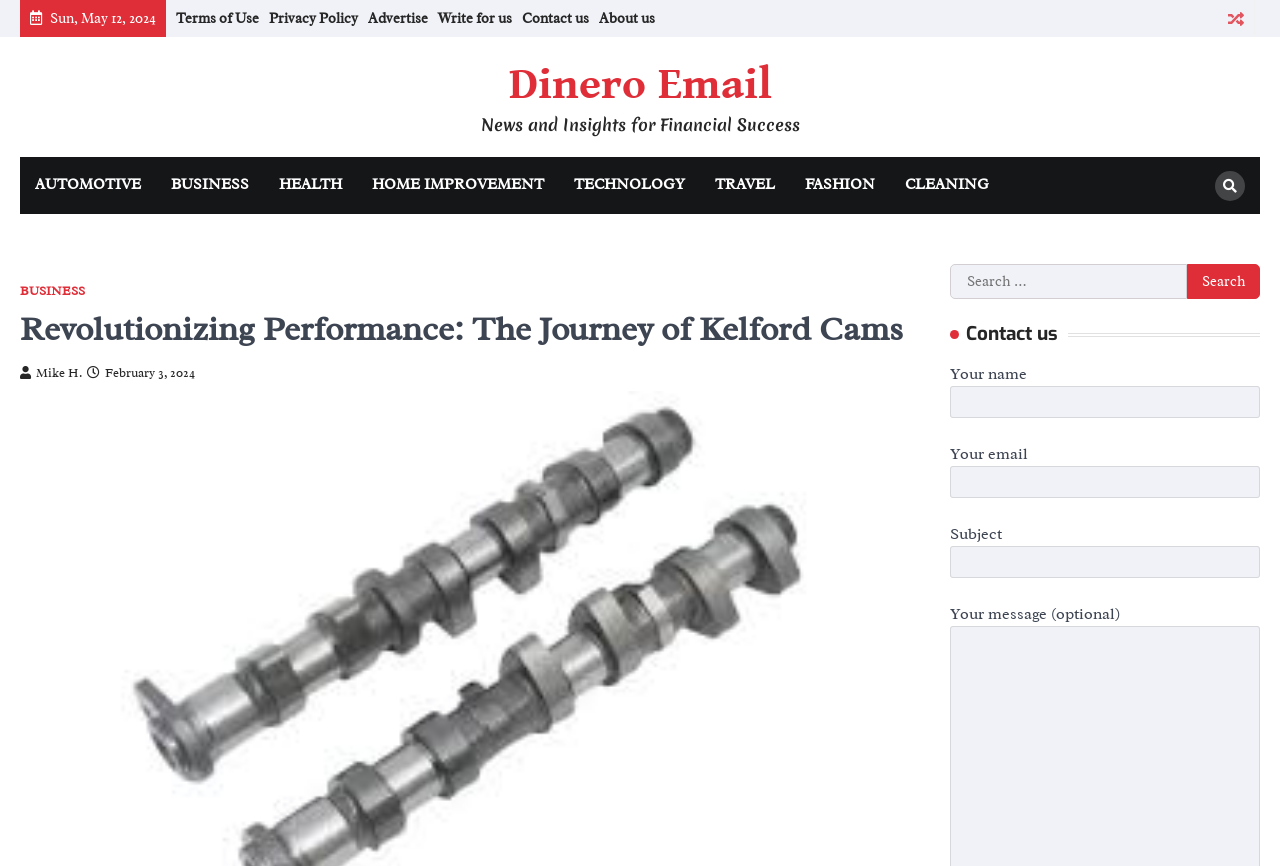Look at the image and write a detailed answer to the question: 
What is the icon displayed next to the 'Write for us' link?

The icon displayed next to the 'Write for us' link is uf074, which is a Unicode character representing a pencil or a writing instrument.